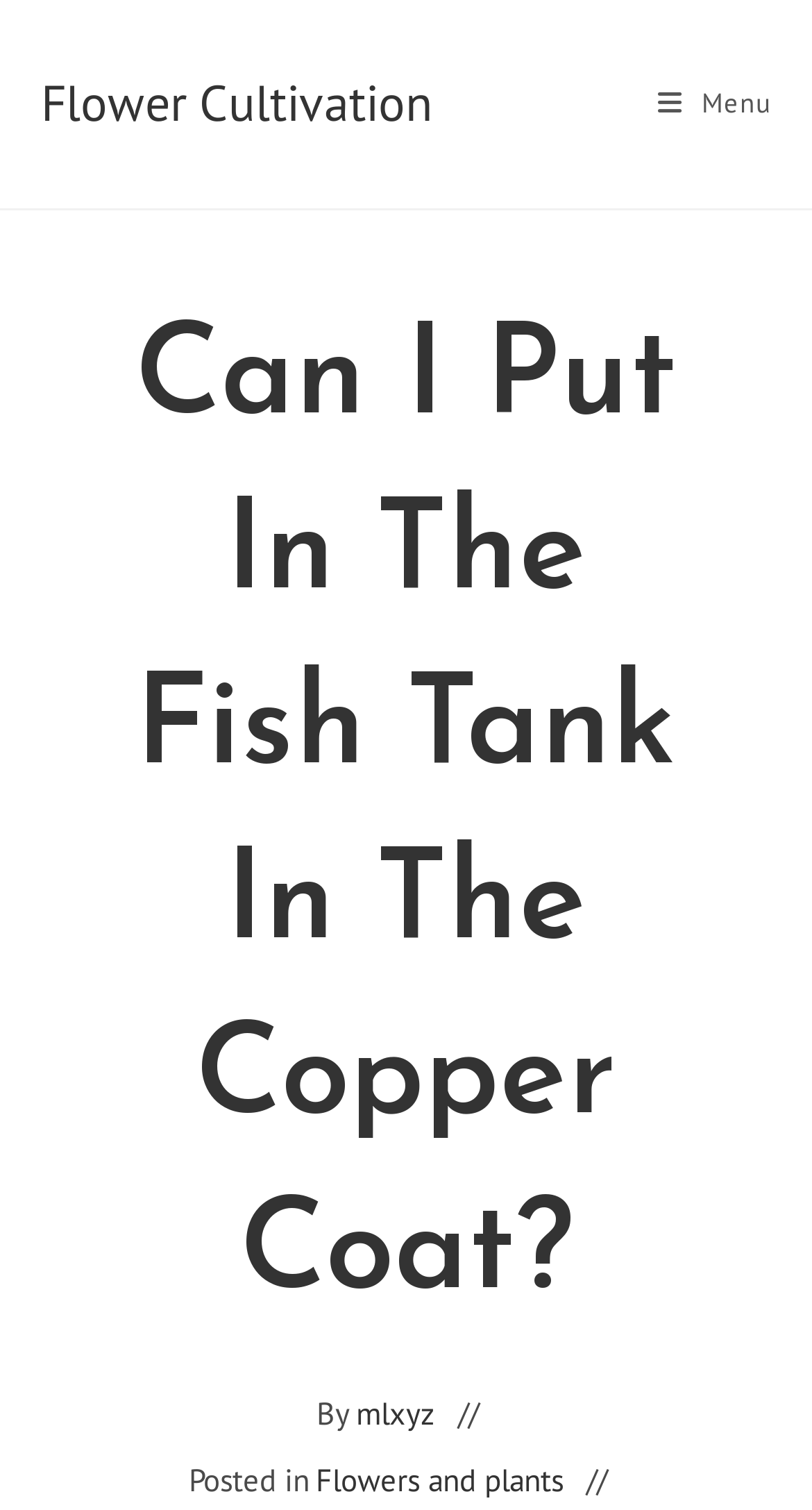Locate the headline of the webpage and generate its content.

Can I Put In The Fish Tank In The Copper Coat?